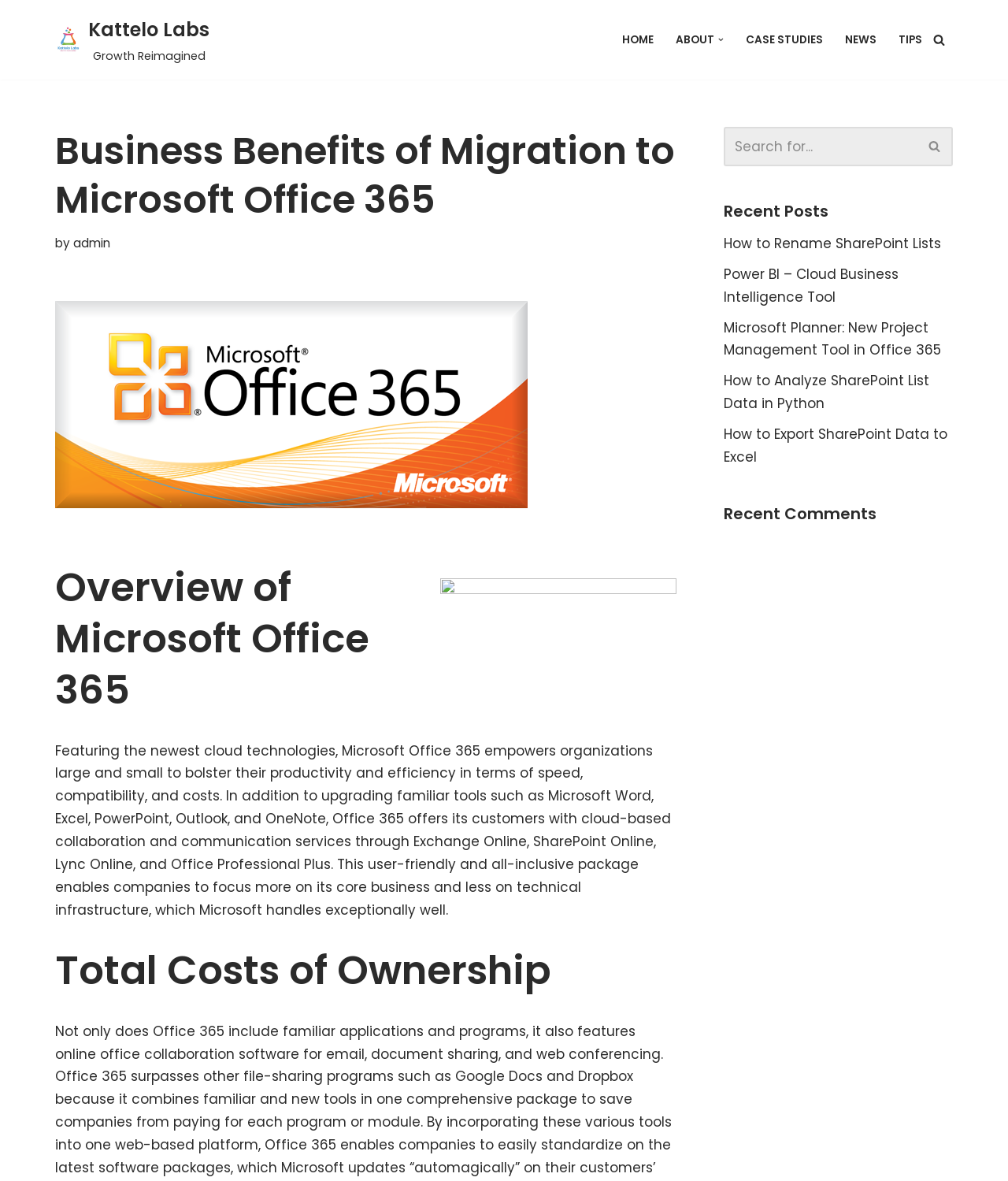What is the name of the company?
Provide a short answer using one word or a brief phrase based on the image.

Kattelo Labs